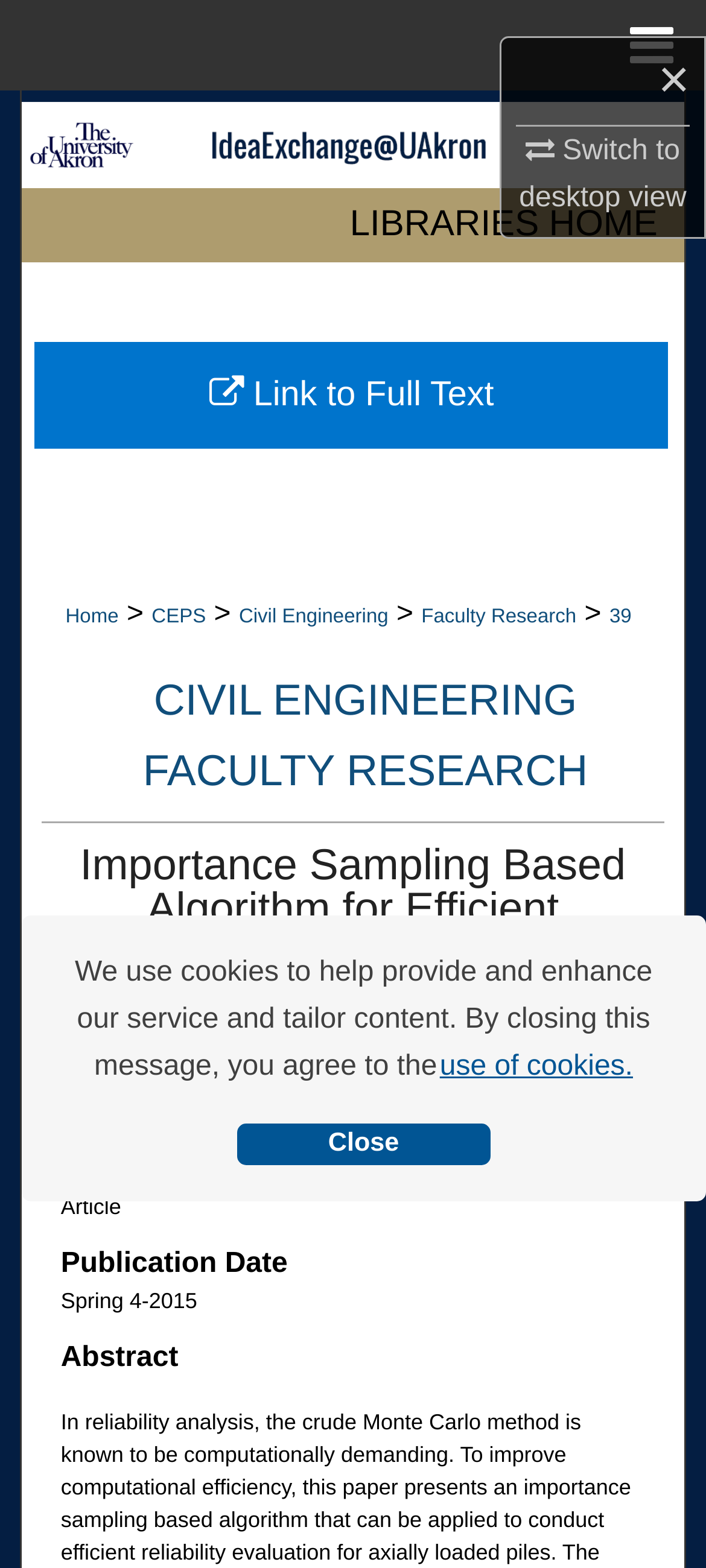Please analyze the image and give a detailed answer to the question:
What is the name of the research paper?

I found the answer by looking at the title of the webpage, which is 'Importance Sampling Based Algorithm for Efficient Reliability Analysis of Axially Loaded Piles'.